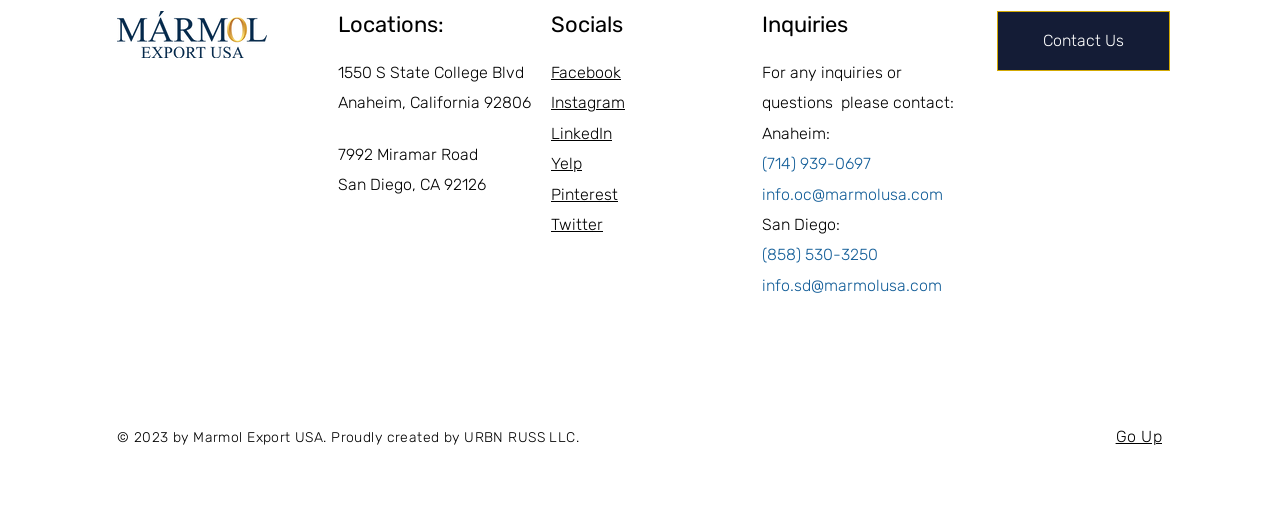Please identify the bounding box coordinates of the element's region that should be clicked to execute the following instruction: "Visit the DOI link". The bounding box coordinates must be four float numbers between 0 and 1, i.e., [left, top, right, bottom].

None